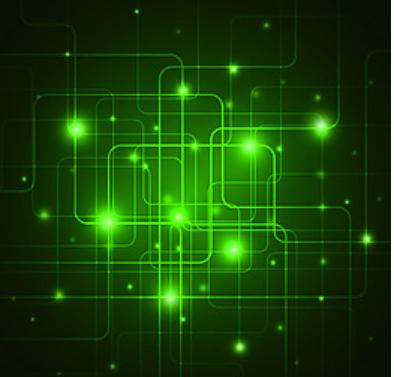What is the design reminiscent of?
Please answer the question with a single word or phrase, referencing the image.

PCB designs